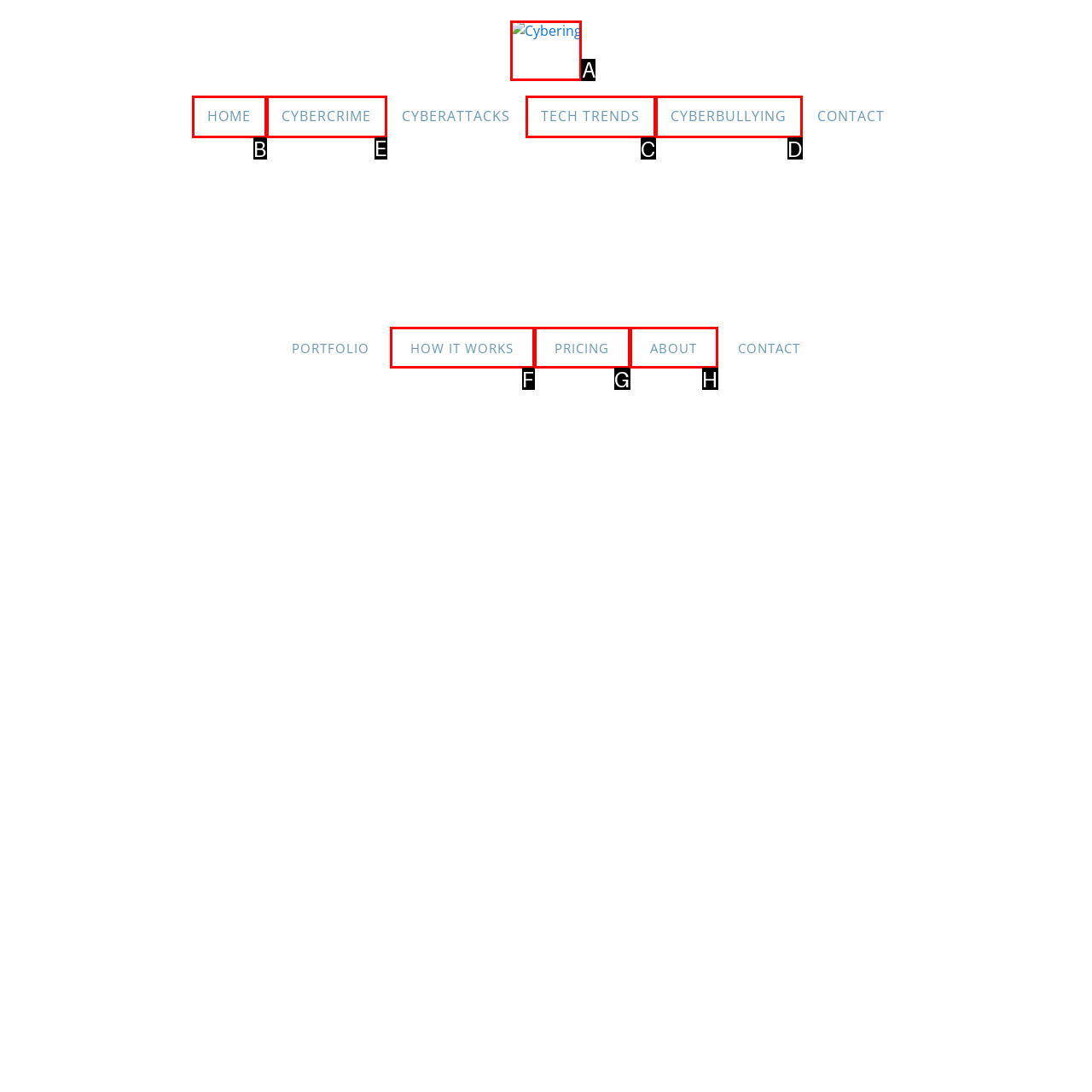Determine the letter of the UI element that will complete the task: learn about cybercrime
Reply with the corresponding letter.

E